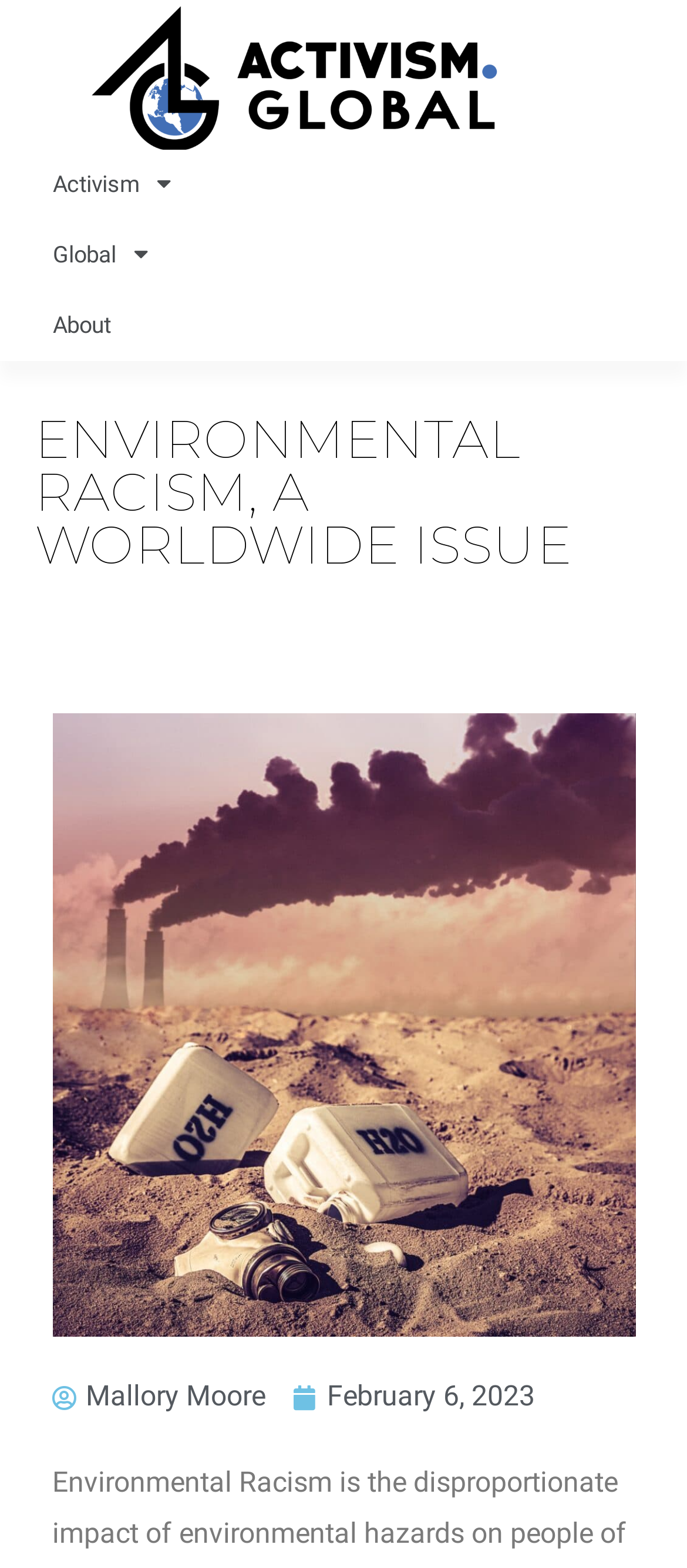Identify the bounding box coordinates for the UI element described as: "February 6, 2023". The coordinates should be provided as four floats between 0 and 1: [left, top, right, bottom].

[0.427, 0.875, 0.778, 0.907]